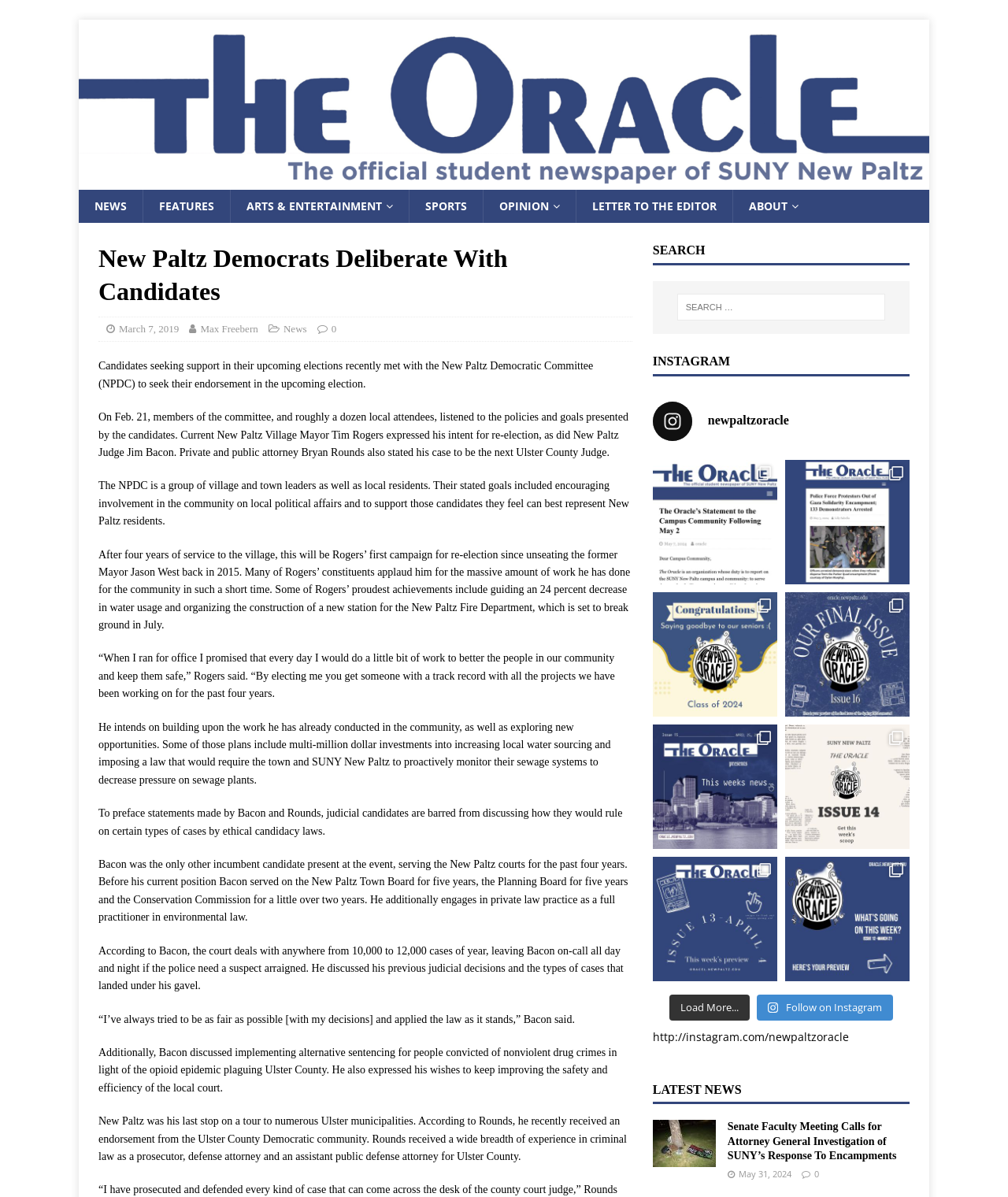Give a detailed account of the webpage.

The webpage is an online news article from The New Paltz Oracle, a publication that covers news and events related to the New Paltz community. At the top of the page, there is a header section with links to various categories such as NEWS, FEATURES, ARTS & ENTERTAINMENT, SPORTS, OPINION, and LETTER TO THE EDITOR. Below the header, there is a main article with a heading "New Paltz Democrats Deliberate With Candidates" and a subheading with the date "March 7, 2019". The article discusses a meeting between the New Paltz Democratic Committee and candidates seeking endorsement for their upcoming elections.

The article is divided into several paragraphs, each discussing a different aspect of the meeting, including the candidates' policies and goals, their experiences, and their plans for the future. The candidates mentioned include Tim Rogers, Jim Bacon, and Bryan Rounds. There are also quotes from the candidates, providing more insight into their thoughts and opinions.

To the right of the article, there is a sidebar with links to various social media platforms, including Instagram, as well as a search bar. Below the article, there are several links to other news articles, including ones about a pro-Palestine encampment protest, the university's response to the protest, and farewell messages to graduating seniors. There are also images accompanying some of these links.

At the bottom of the page, there is a section with links to more news articles, including ones about the latest issue of the publication, as well as a "Load More..." link to access additional articles. There is also a "Follow on Instagram" link and a link to the publication's Instagram page.